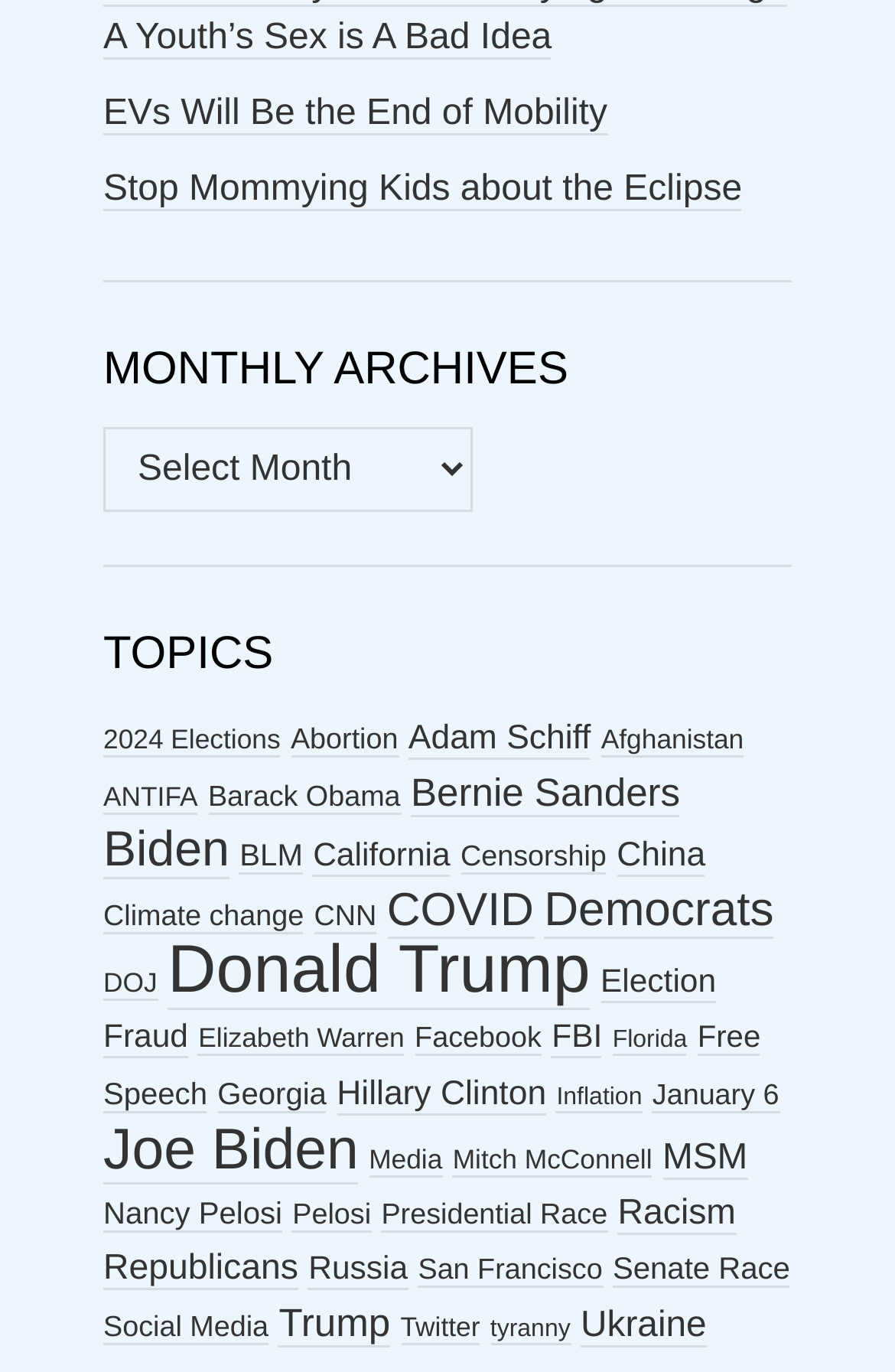Using the provided description Barack Obama, find the bounding box coordinates for the UI element. Provide the coordinates in (top-left x, top-left y, bottom-right x, bottom-right y) format, ensuring all values are between 0 and 1.

[0.232, 0.57, 0.448, 0.595]